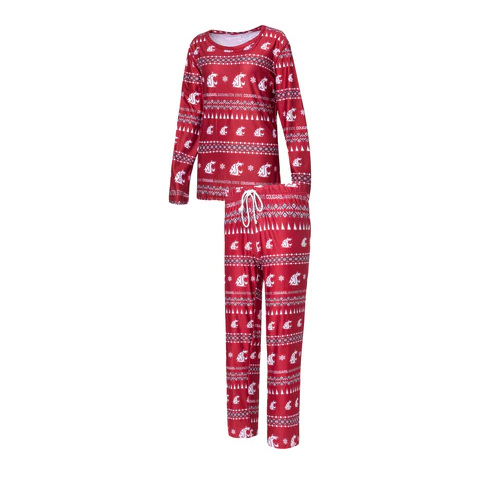Provide a comprehensive description of the image.

This image showcases a vibrant women's two-piece holiday pajama set from Cougarwear. The set features a cozy long-sleeve top and matching pants, both crafted in a festive red fabric adorned with playful white patterns, perfect for celebrating the season. The top has a relaxed fit, offering comfort and style, while the pants come with an elastic waistband and a drawstring for an adjustable fit. Ideal for cozy nights at home or lounging during the holidays, this pajama set combines warmth and festive cheer, making it a delightful addition to any winter wardrobe.